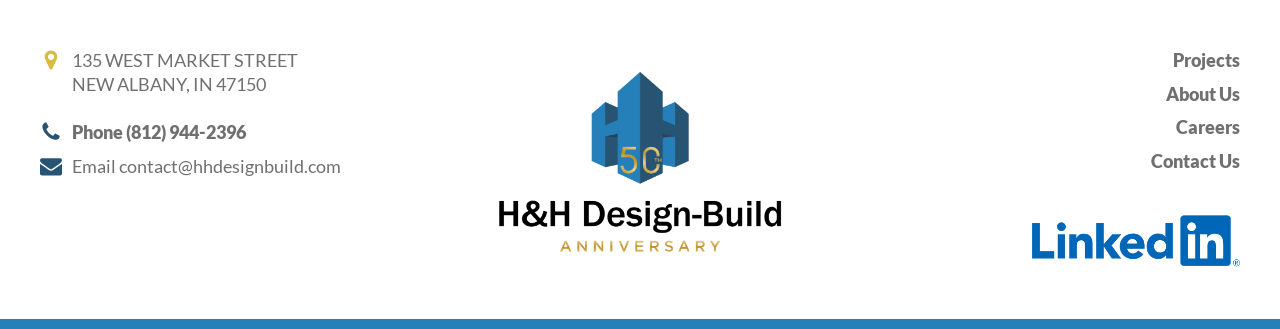Answer succinctly with a single word or phrase:
What is the email address?

contact@hhdesignbuild.com